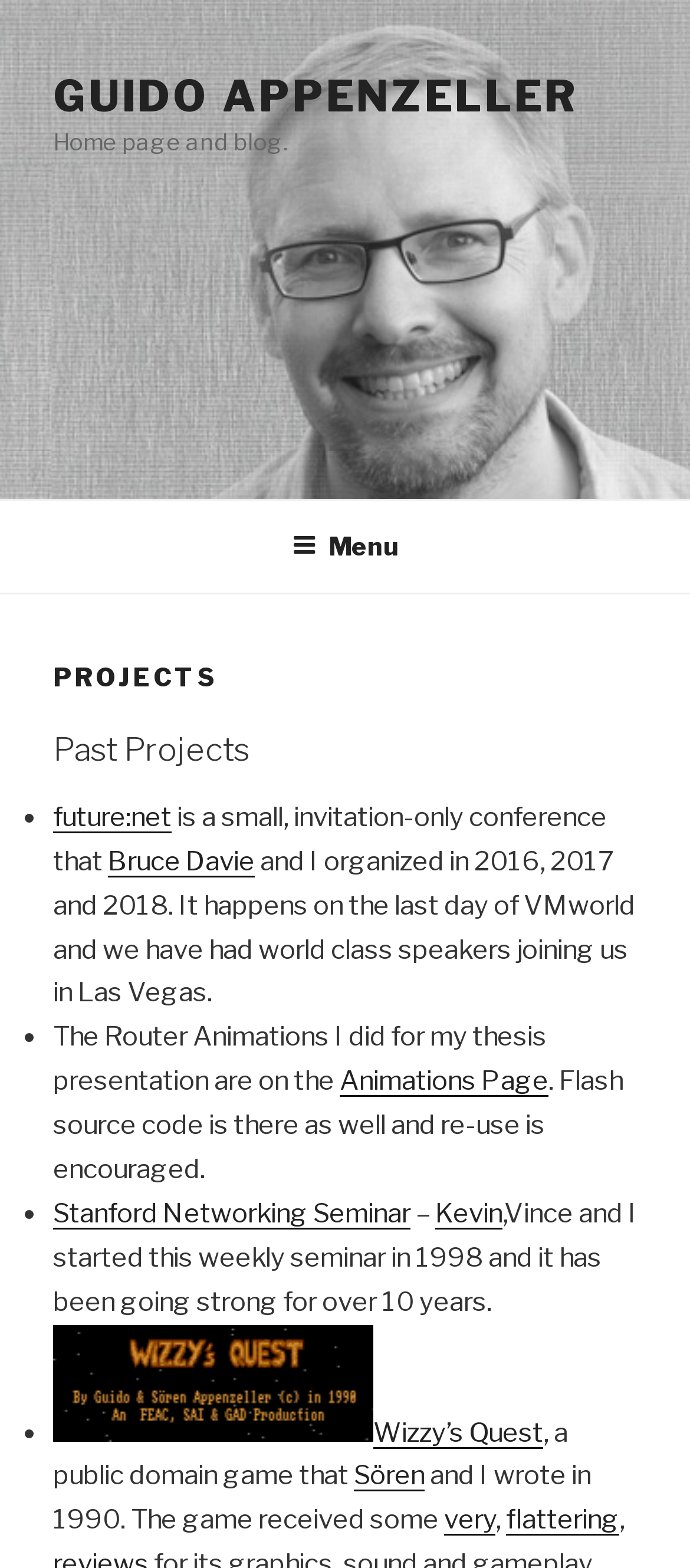Please identify the bounding box coordinates of the clickable region that I should interact with to perform the following instruction: "Play Wizzy’s Quest game". The coordinates should be expressed as four float numbers between 0 and 1, i.e., [left, top, right, bottom].

[0.541, 0.903, 0.787, 0.924]